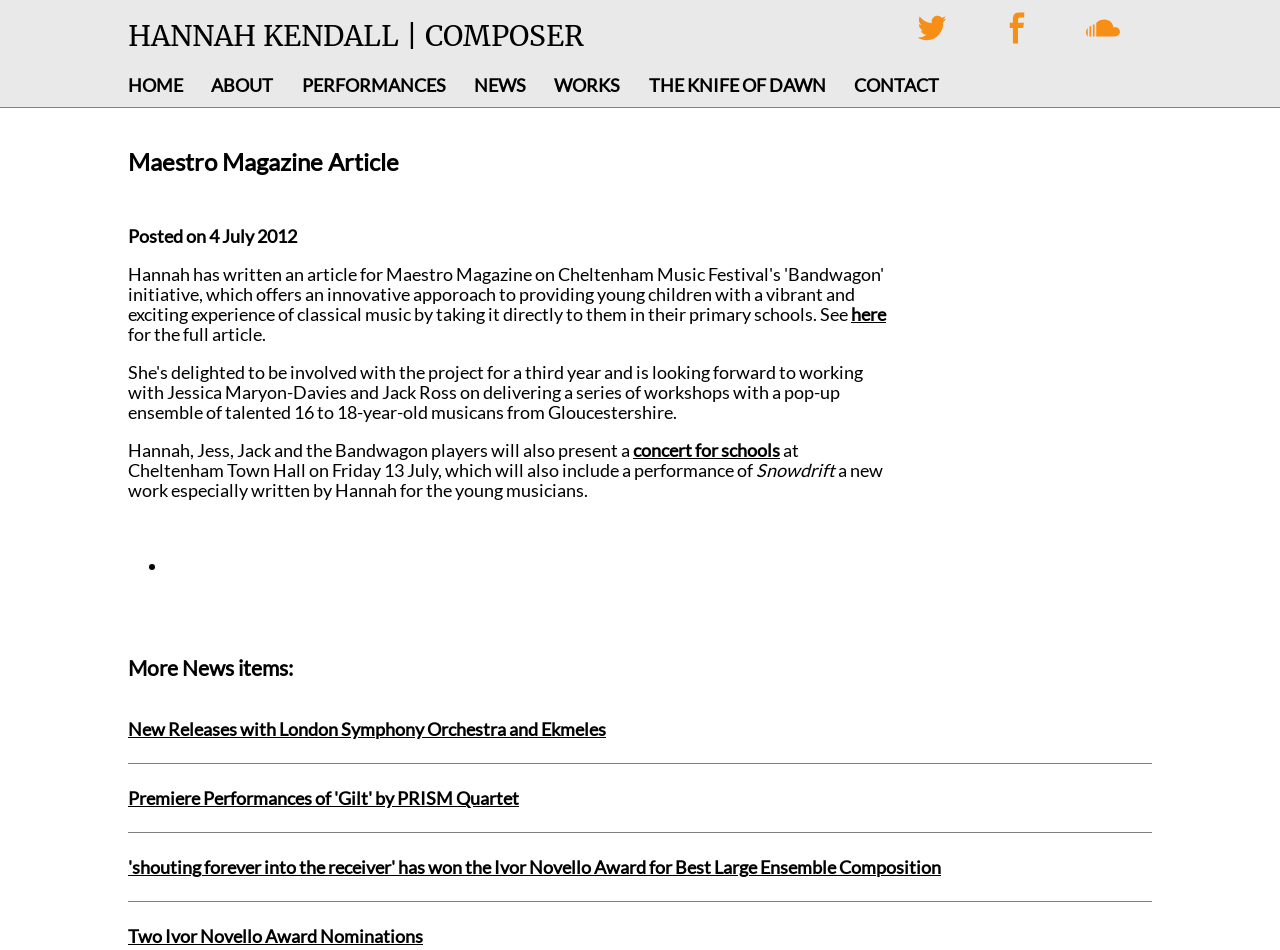Given the description "The Knife of Dawn", determine the bounding box of the corresponding UI element.

[0.507, 0.078, 0.645, 0.101]